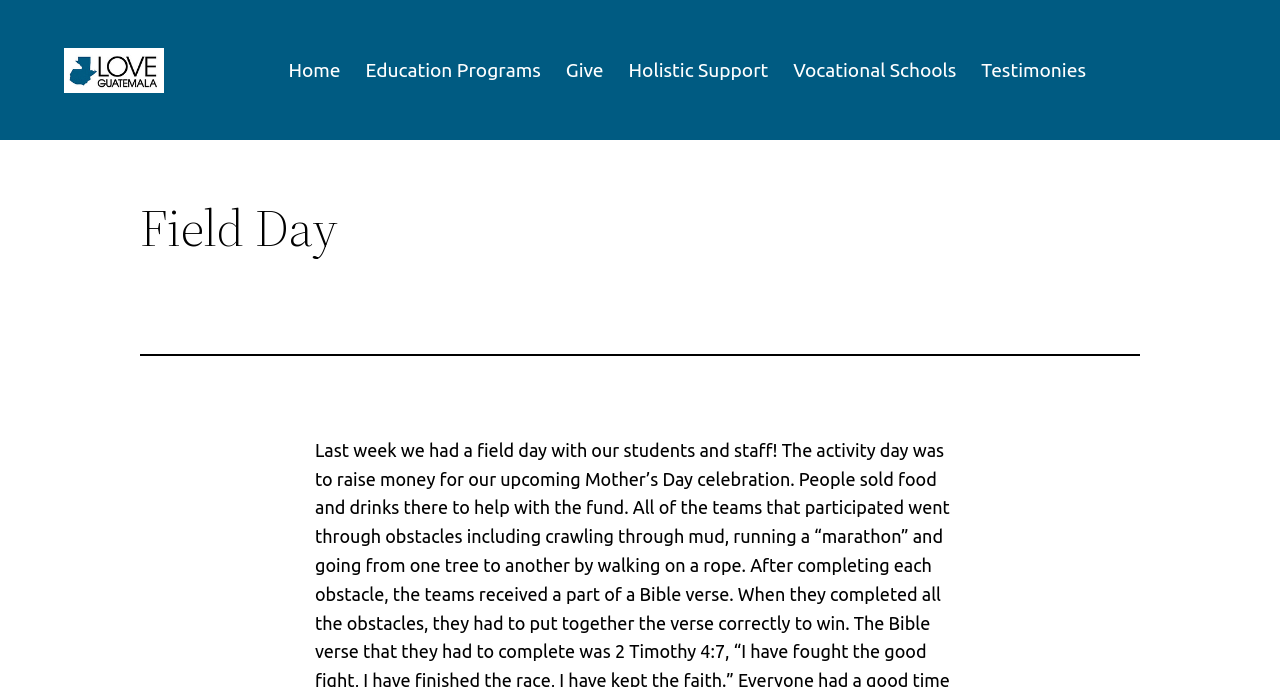Using the webpage screenshot and the element description Testimonies, determine the bounding box coordinates. Specify the coordinates in the format (top-left x, top-left y, bottom-right x, bottom-right y) with values ranging from 0 to 1.

[0.767, 0.08, 0.848, 0.124]